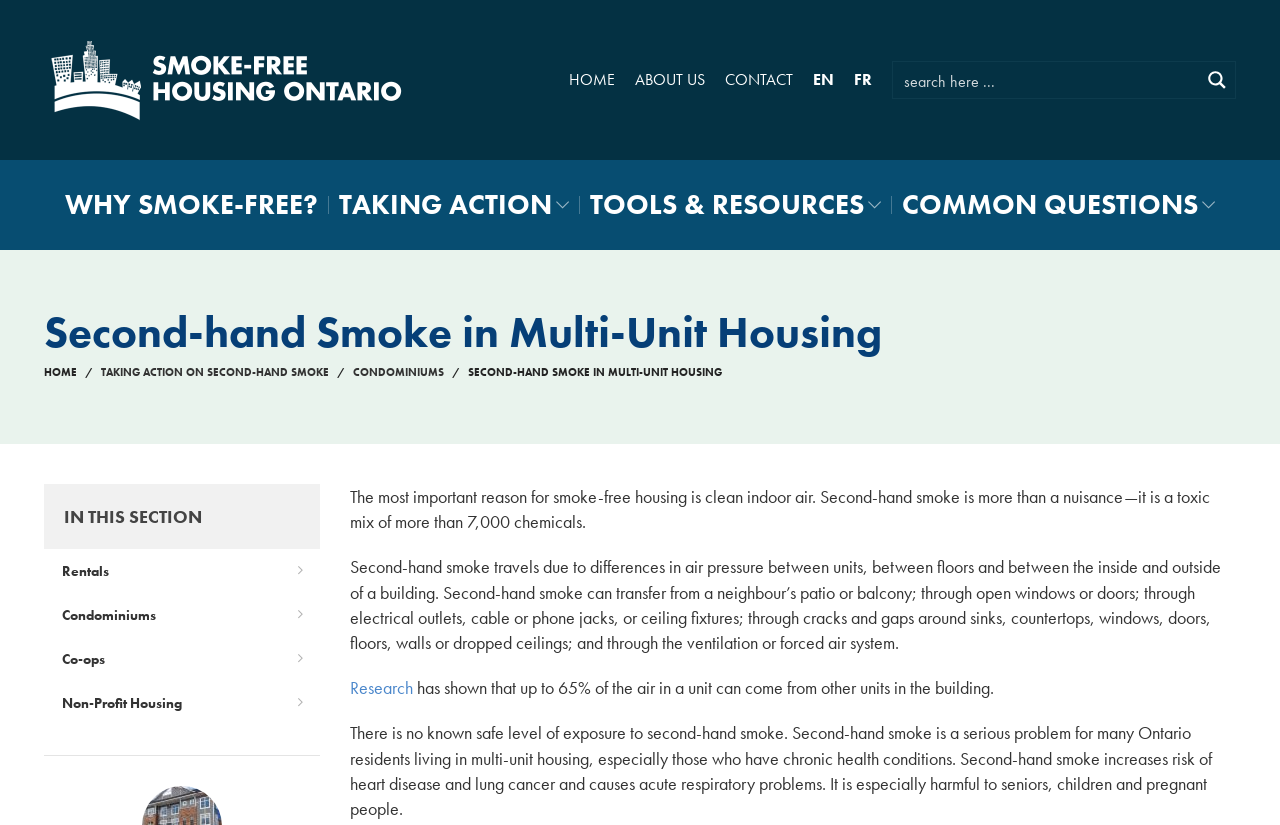Provide a comprehensive caption for the webpage.

The webpage is about Second-hand Smoke in Multi-Unit Housing, specifically focused on Smoke Free Housing Ontario. At the top left corner, there is a site logo and an image of Smoke Free Housing Ontario. Below the logo, there is a secondary navigation menu with links to HOME, ABOUT US, CONTACT, and language options EN and FR. 

To the right of the navigation menu, there is a search form with a search input box and a search magnifier button. 

On the left side of the page, there is a main navigation menu with links to WHY SMOKE-FREE?, TAKING ACTION, TOOLS & RESOURCES, and COMMON QUESTIONS. 

The main content of the page starts with a heading "Second-hand Smoke in Multi-Unit Housing" followed by a link to HOME and another link to TAKING ACTION ON SECOND-HAND SMOKE. There are also links to CONDOMINIUMS and other related topics. 

The main content area has a section with a heading "SECOND-HAND SMOKE IN MULTI-UNIT HOUSING" which provides information about the dangers of second-hand smoke, how it travels through buildings, and its health risks. There is also a link to Research and some statistics about the air quality in multi-unit housing. 

Below this section, there is another section with a heading "IN THIS SECTION" which provides links to Rentals, Condominiums, Co-ops, and Non-Profit Housing, all related to smoke-free housing.